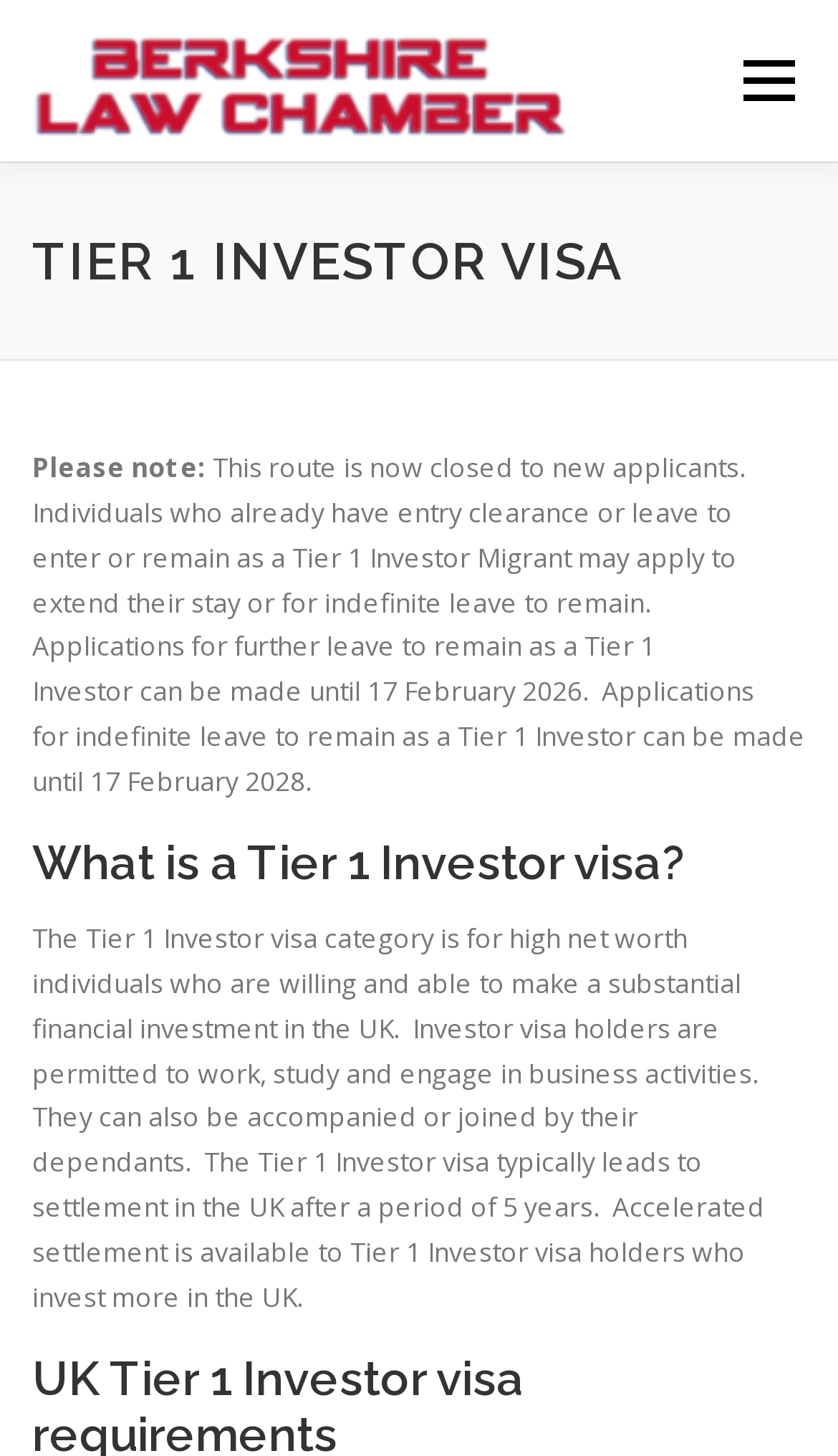Based on the description "Features", find the bounding box of the specified UI element.

[0.546, 0.111, 0.821, 0.221]